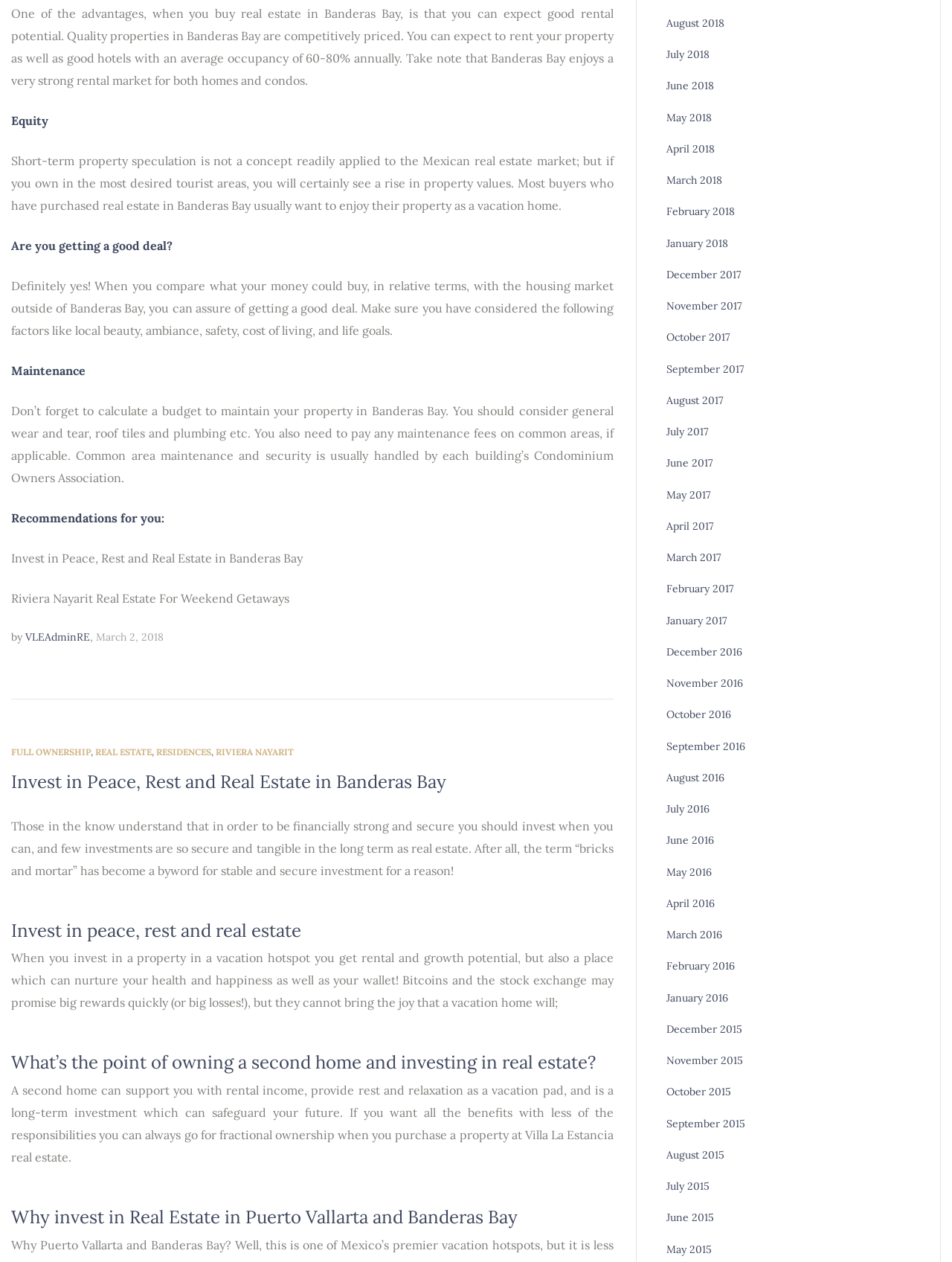Point out the bounding box coordinates of the section to click in order to follow this instruction: "Read more about 'Puerto Vallarta'".

[0.042, 0.98, 0.129, 0.992]